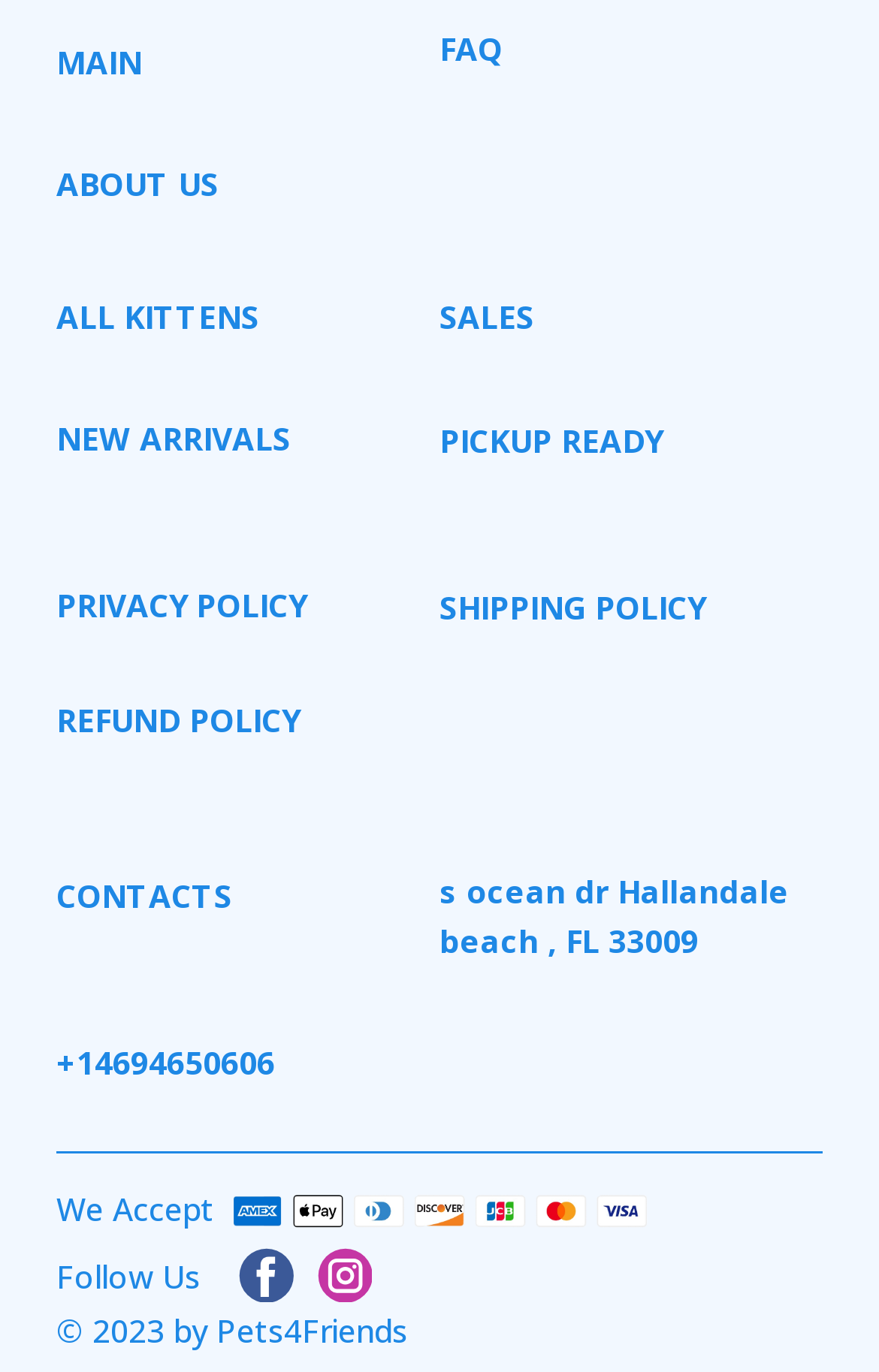What social media platforms does Pets4Friends have?
Could you answer the question in a detailed manner, providing as much information as possible?

I found the social media platforms by looking at the link elements that contain the social media platform names, which are 'facebook' and 'instagram', and are accompanied by image elements that represent the respective platforms.